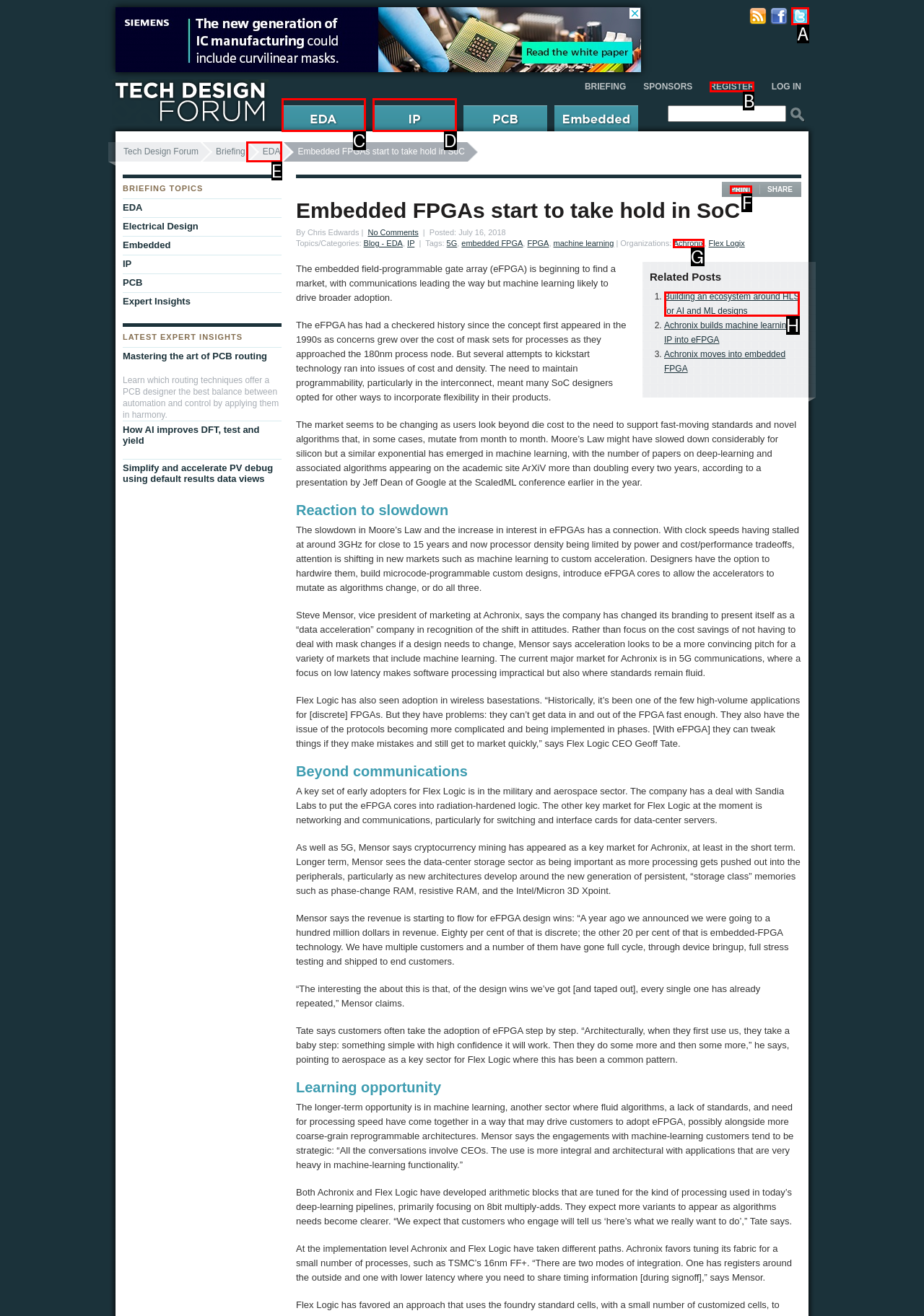Tell me which letter corresponds to the UI element that should be clicked to fulfill this instruction: Click on the 'EDA' link
Answer using the letter of the chosen option directly.

E